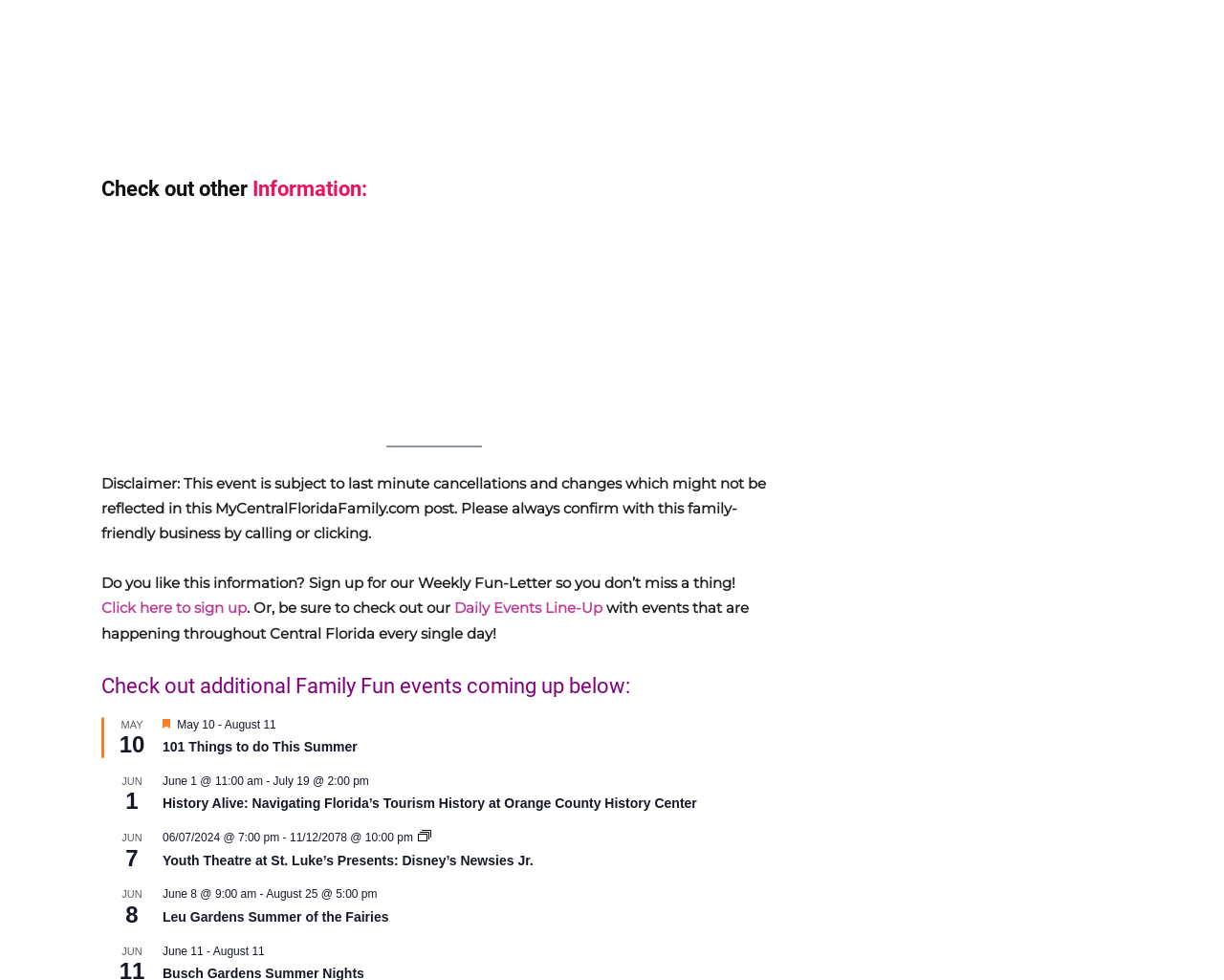Specify the bounding box coordinates for the region that must be clicked to perform the given instruction: "Sign up for the Weekly Fun-Letter".

[0.083, 0.611, 0.202, 0.63]